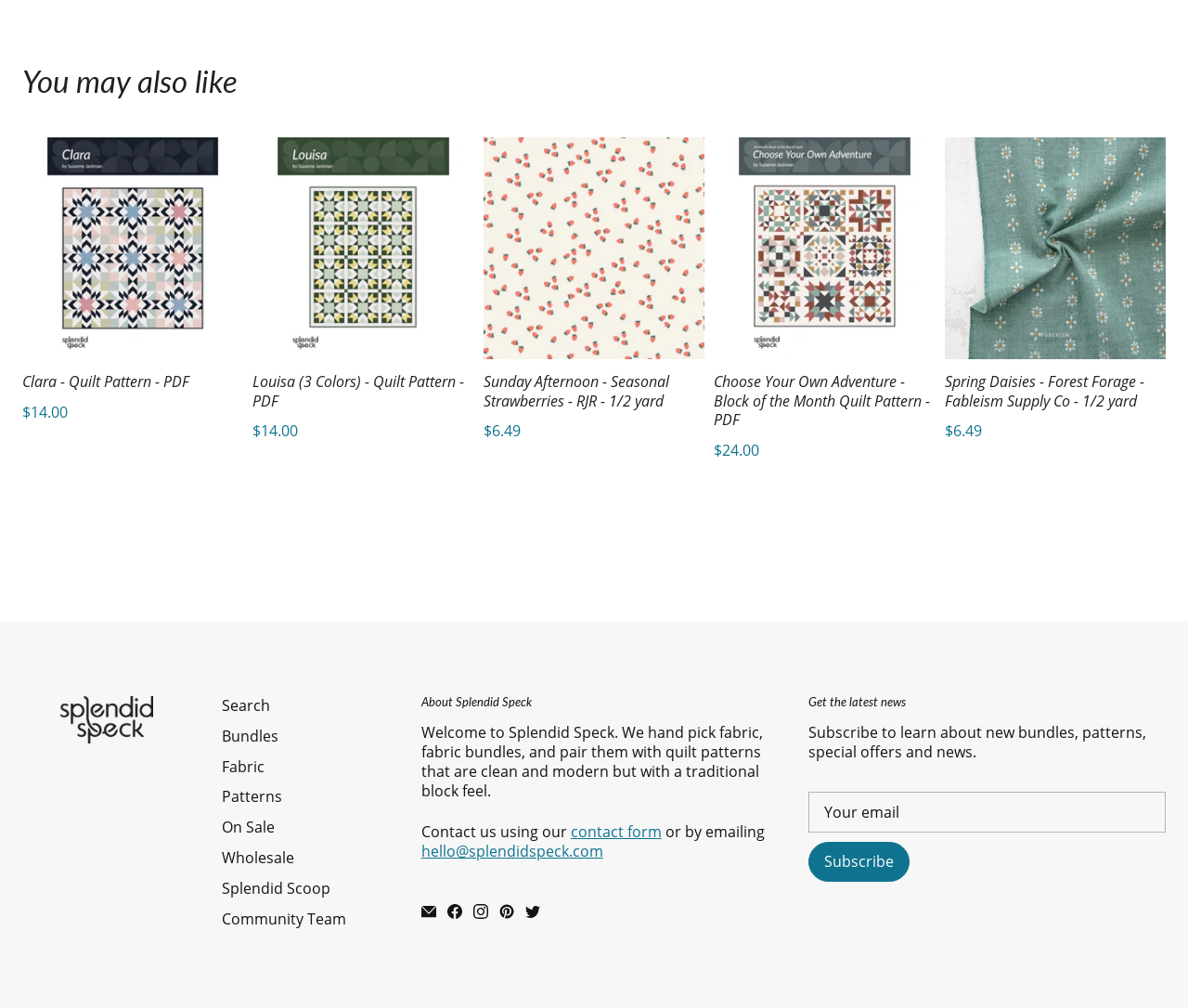Provide the bounding box coordinates in the format (top-left x, top-left y, bottom-right x, bottom-right y). All values are floating point numbers between 0 and 1. Determine the bounding box coordinate of the UI element described as: aria-label="Email Splendid Speck"

[0.35, 0.891, 0.372, 0.917]